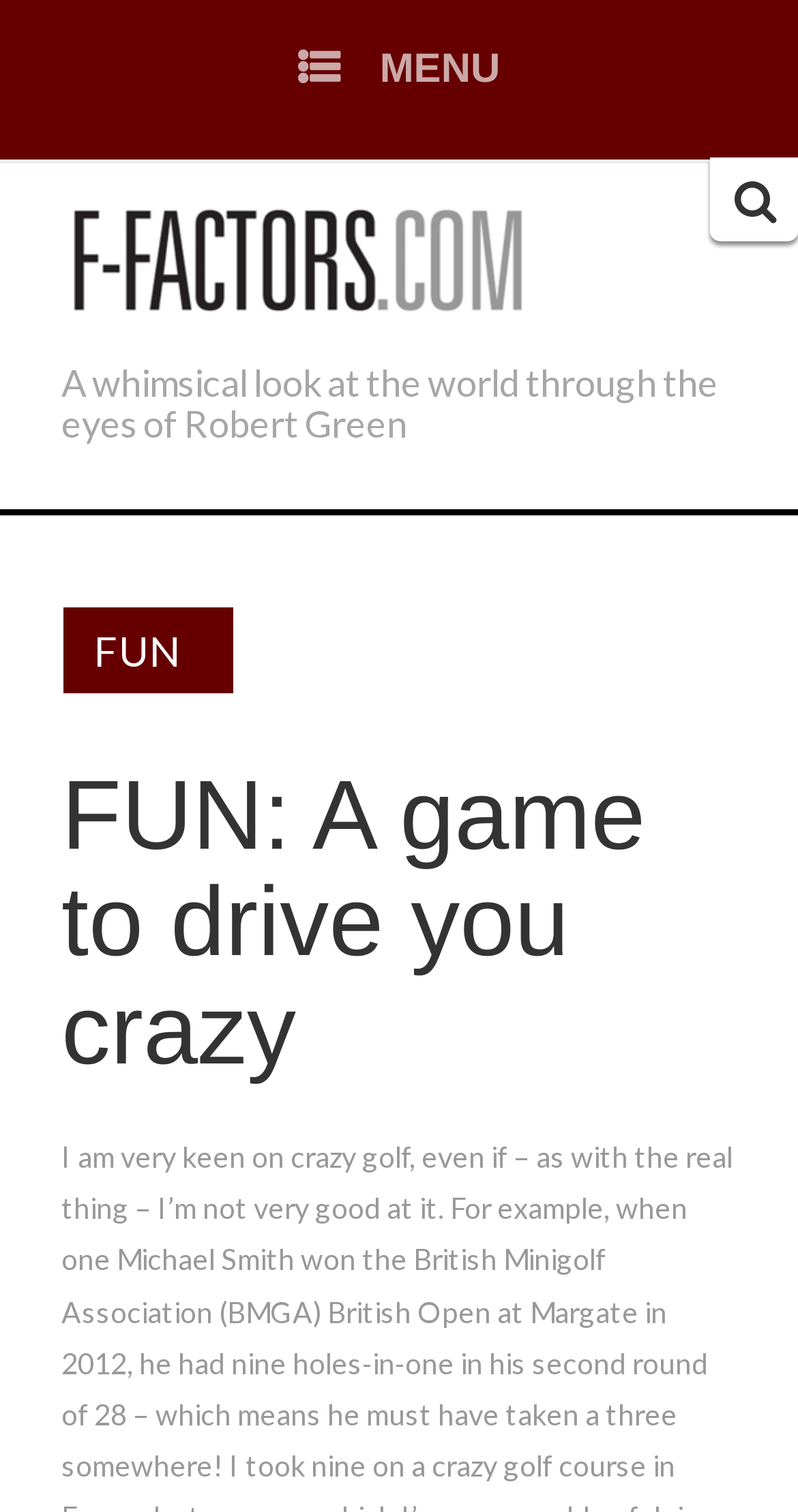Carefully examine the image and provide an in-depth answer to the question: Who is the author of the content?

The author of the content can be inferred from the heading element with the text 'A whimsical look at the world through the eyes of Robert Green'. This suggests that Robert Green is the author of the content.